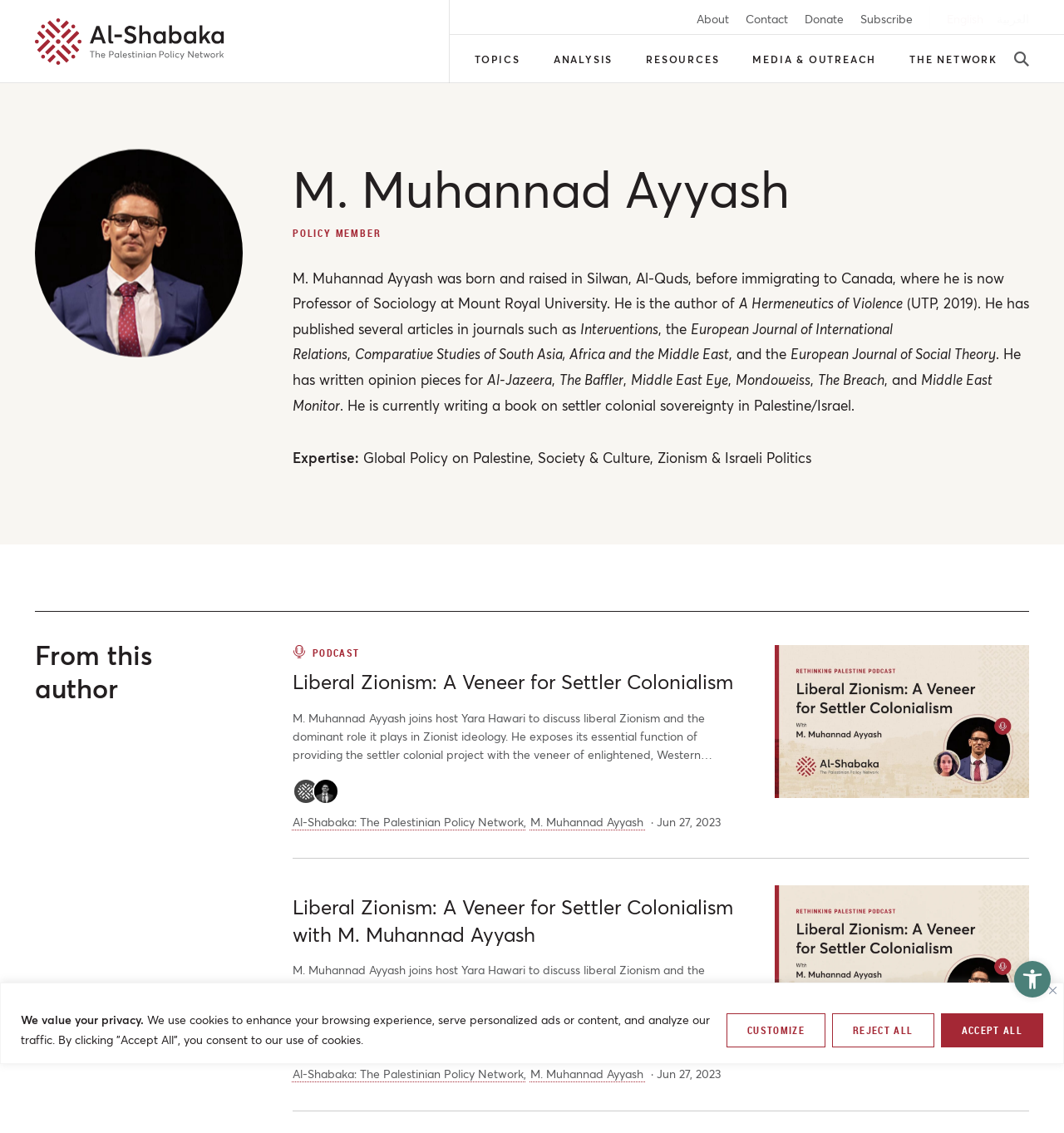What is the name of the network M. Muhannad Ayyash is a part of?
Please answer the question with a single word or phrase, referencing the image.

Al-Shabaka